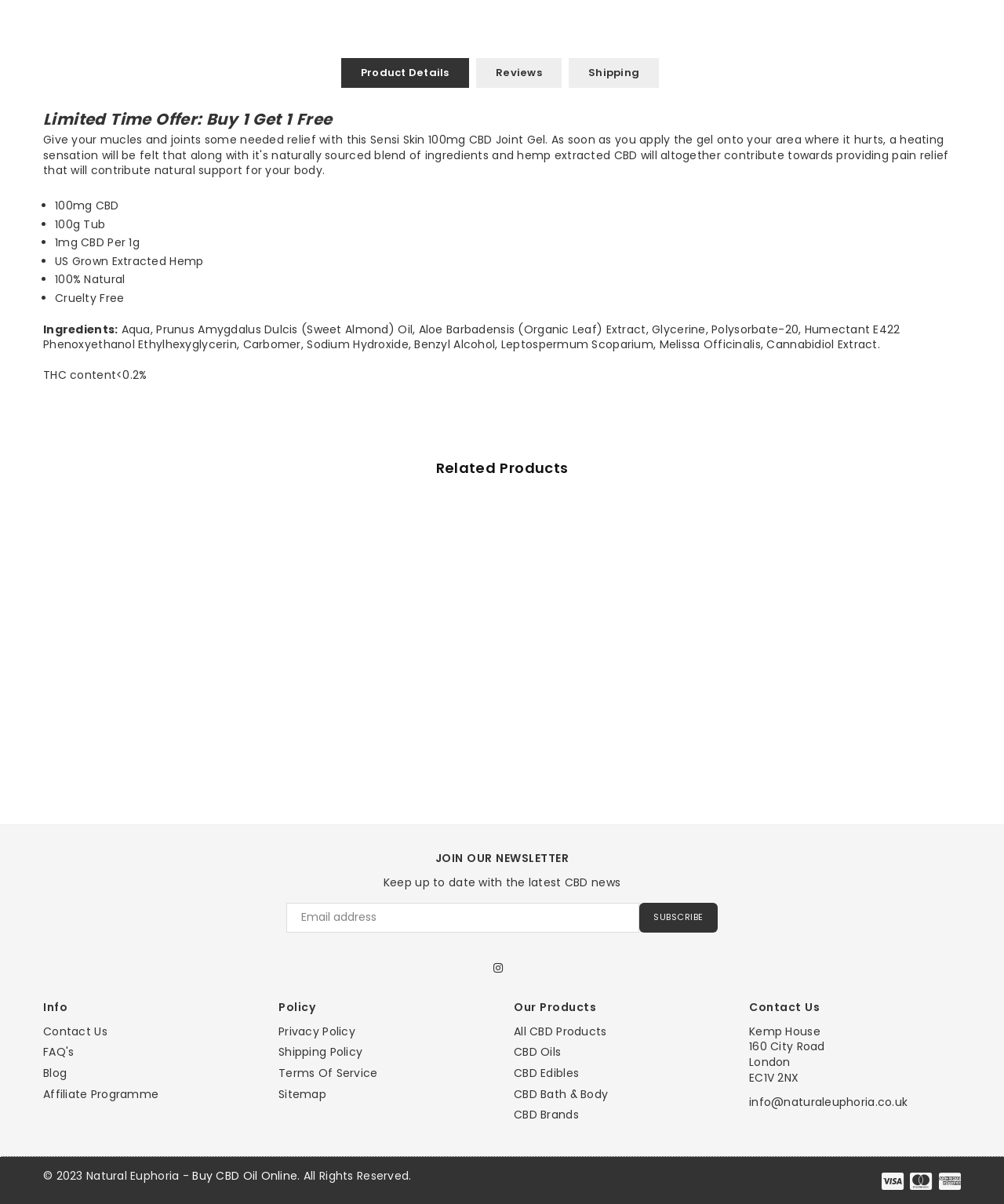Find the bounding box of the element with the following description: "Follow". The coordinates must be four float numbers between 0 and 1, formatted as [left, top, right, bottom].

None